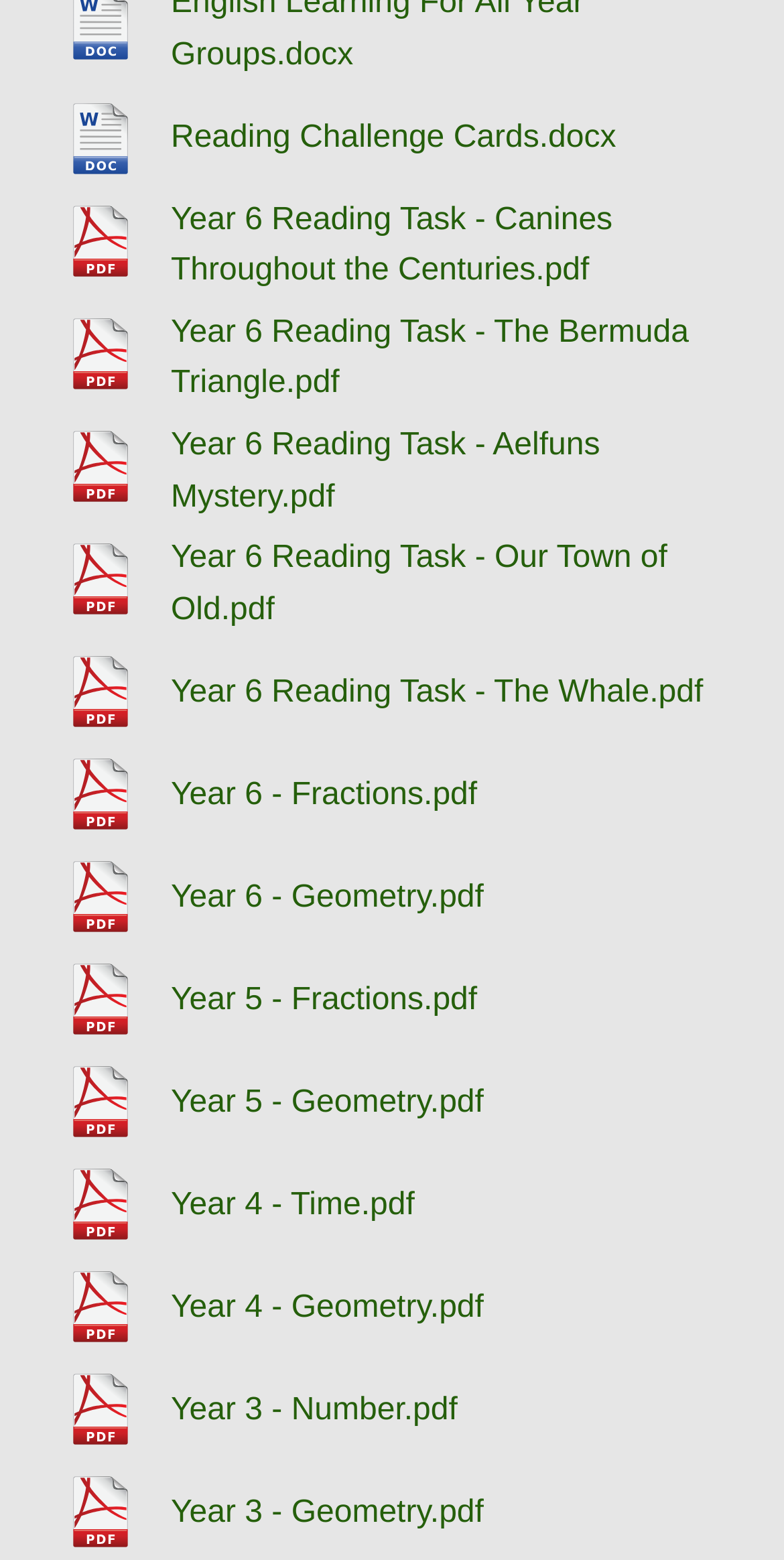Use a single word or phrase to respond to the question:
What is the topic of the 'Year 4 - Time' task?

Time